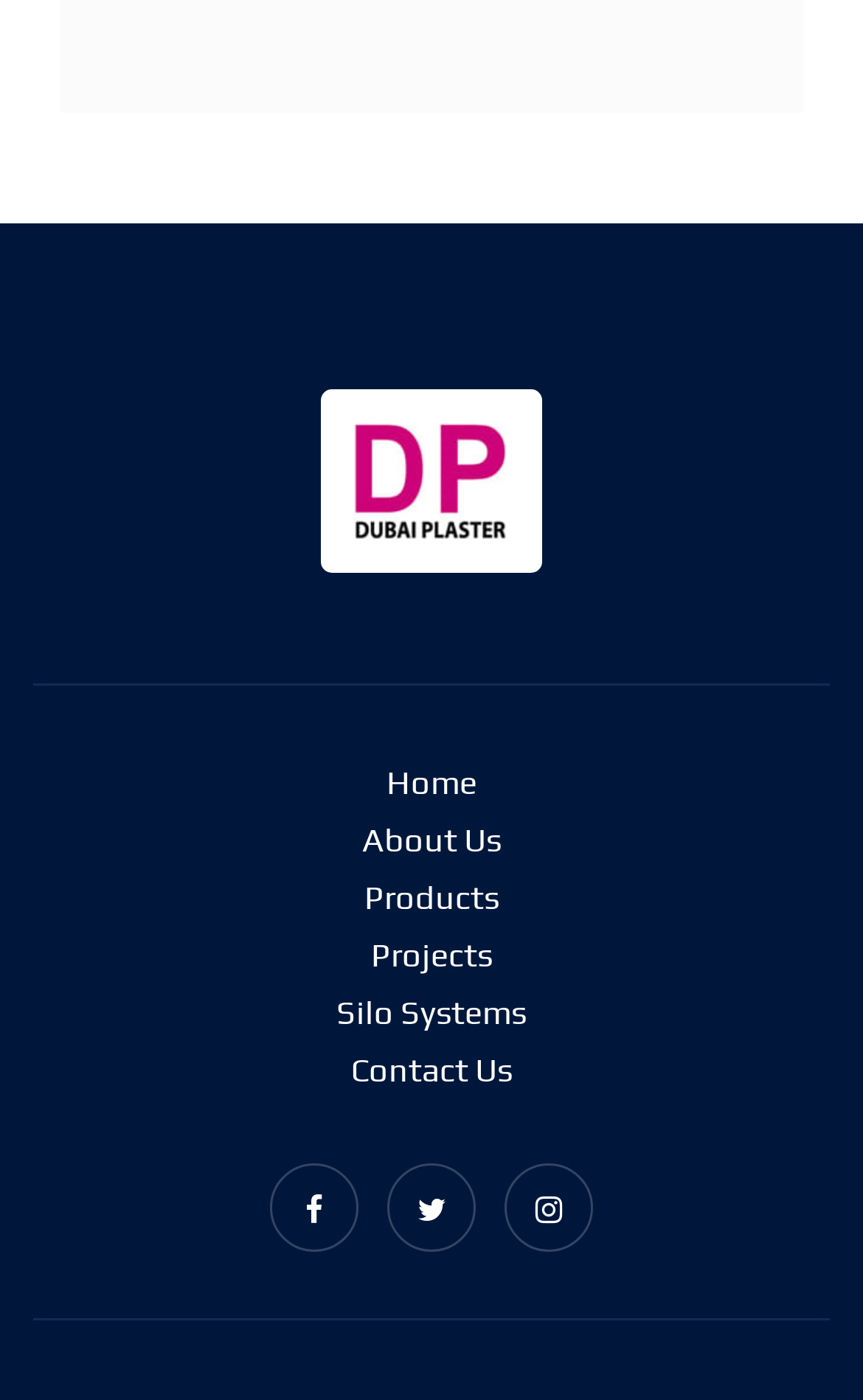What is the last navigation link?
Please provide a comprehensive answer based on the details in the screenshot.

The last navigation link is 'Contact Us', which is located at the bottom right of the navigation links, with a bounding box of [0.406, 0.748, 0.594, 0.778].